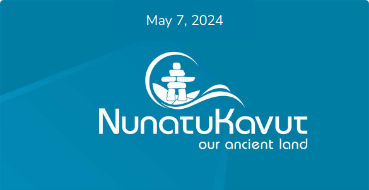Convey a rich and detailed description of the image.

The image features a logo for the NunatuKavut Community Council, set against a vibrant turquoise background. Prominently displayed is the text "NunatuKavut" in bold, white letters, accompanied by the tagline "our ancient land" positioned below. Above the logo, the date "May 7, 2024" is featured, indicating a specific announcement or event related to the organization. The logo also includes a symbolic representation, likely an inuksuk, which evokes themes of culture and heritage tied to the Inuit community of NunatuKavut. Overall, the design conveys a sense of identity and pride in the region's historical significance.